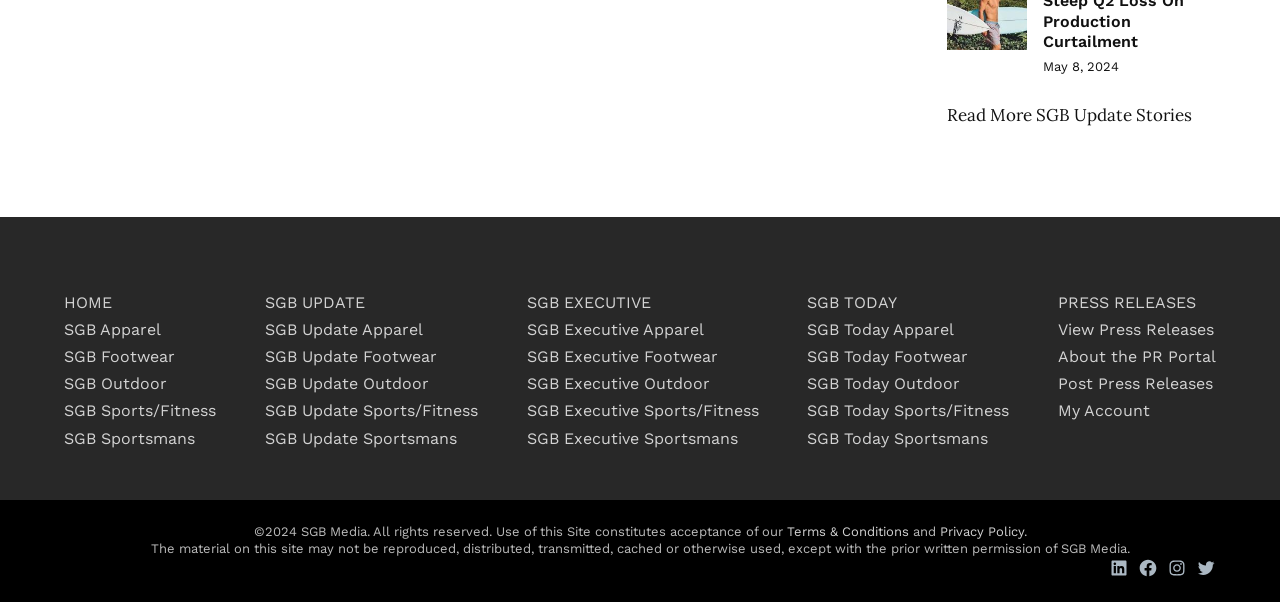Identify the bounding box coordinates for the region to click in order to carry out this instruction: "Visit LinkedIn page". Provide the coordinates using four float numbers between 0 and 1, formatted as [left, top, right, bottom].

[0.866, 0.926, 0.882, 0.959]